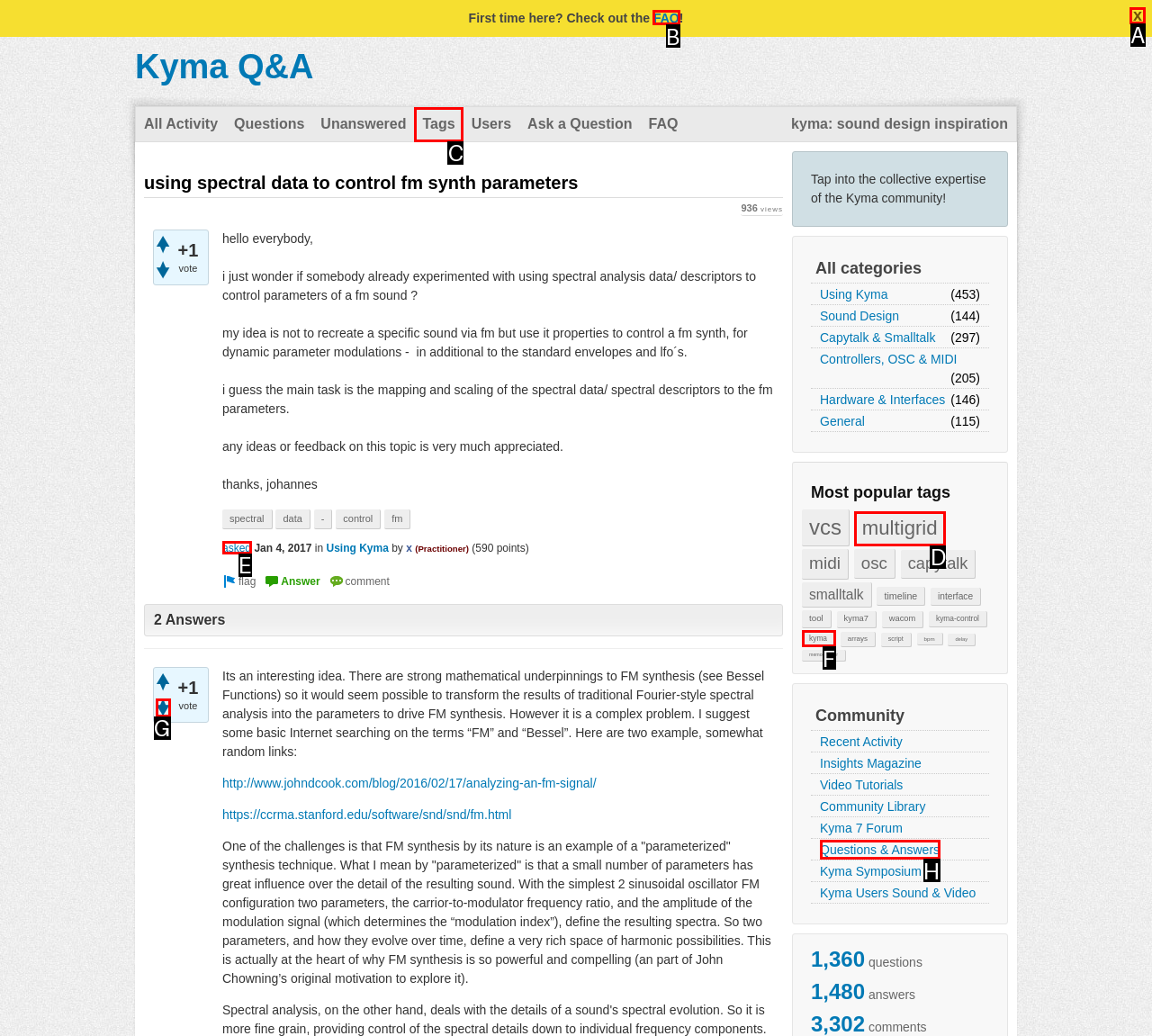Find the appropriate UI element to complete the task: Read the FAQ. Indicate your choice by providing the letter of the element.

B